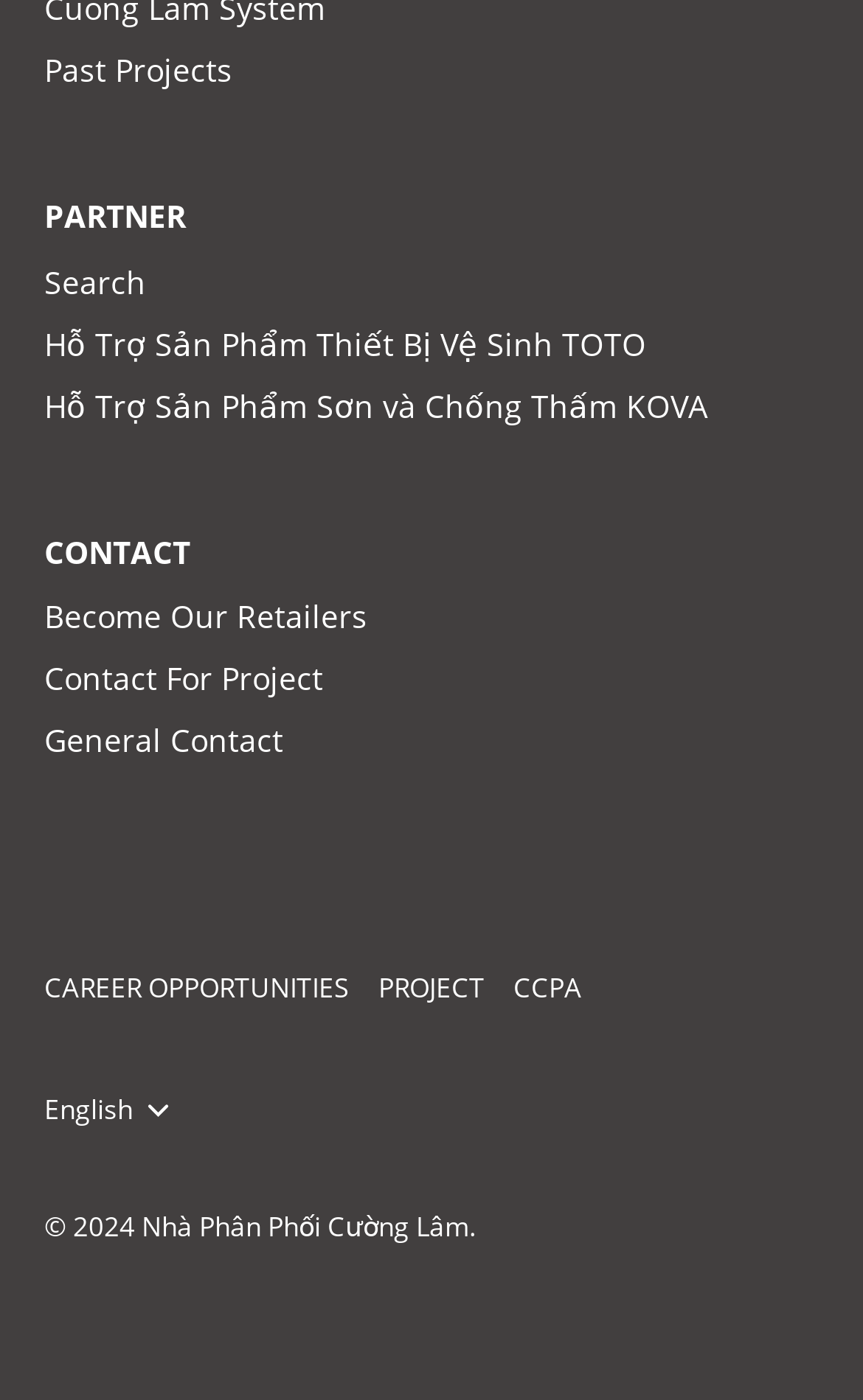Answer the question with a brief word or phrase:
What is the first link on the webpage?

Past Projects